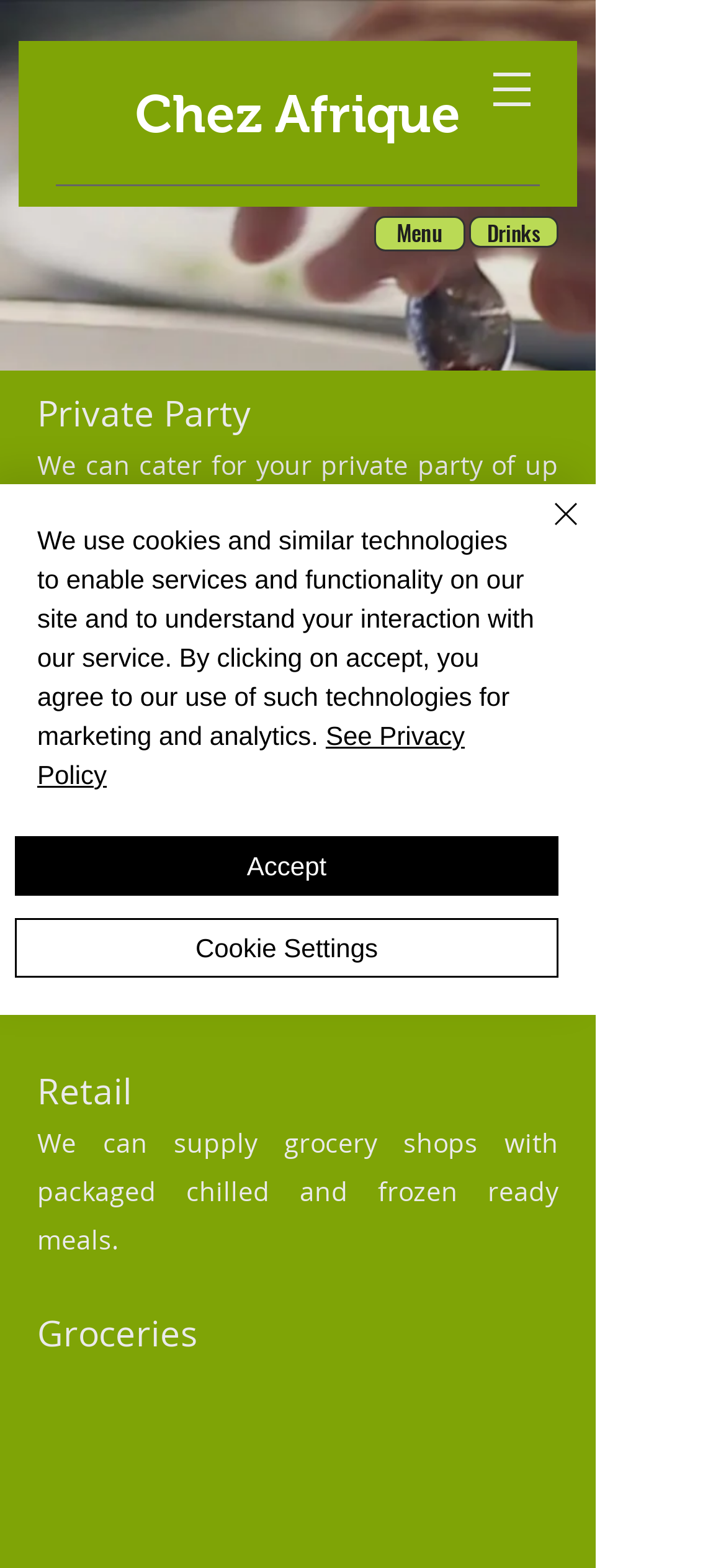Please answer the following question using a single word or phrase: 
What type of meals can be supplied to grocery shops?

Chilled and frozen ready meals